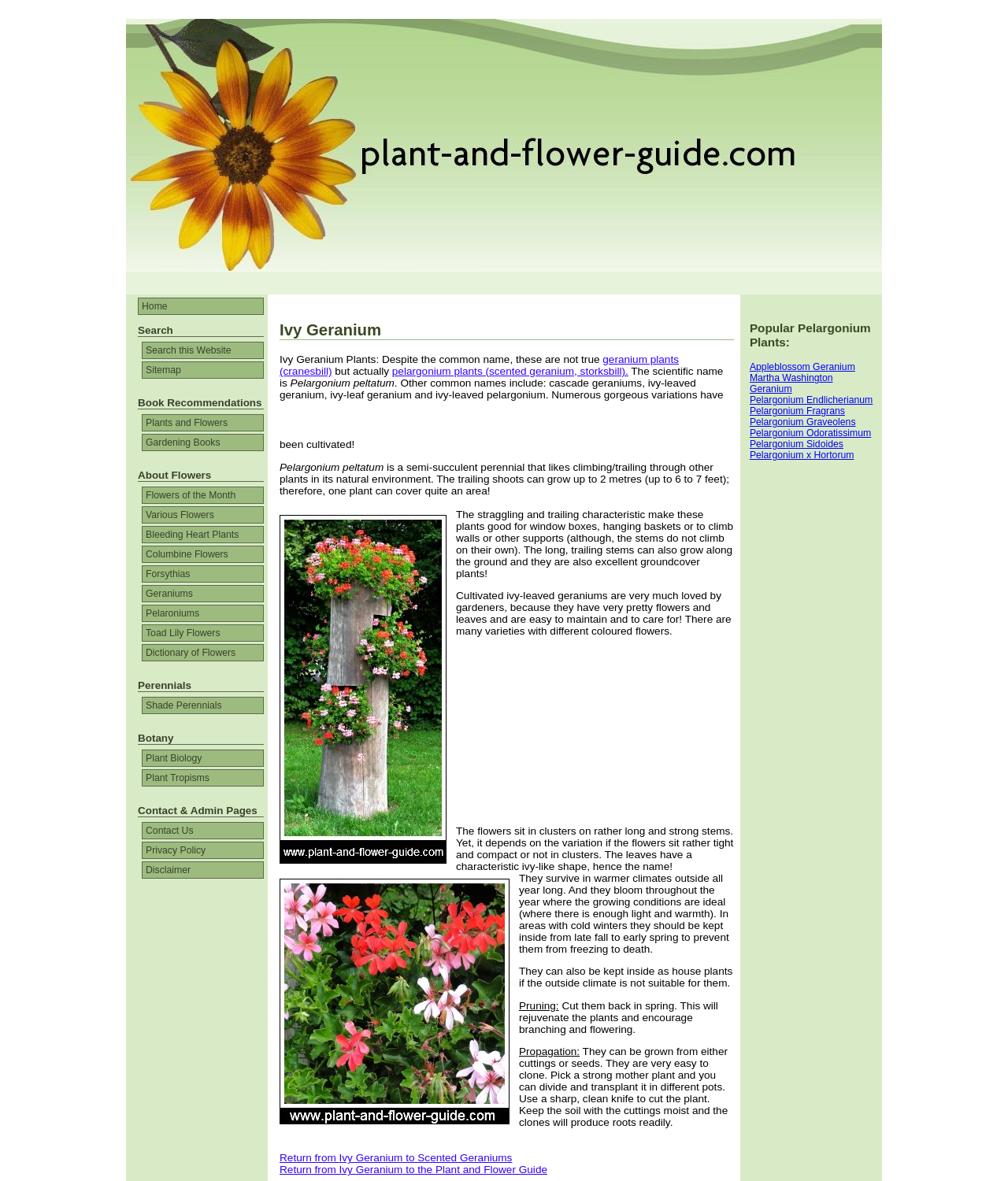Please pinpoint the bounding box coordinates for the region I should click to adhere to this instruction: "Click on the 'Search this Website' link".

[0.141, 0.289, 0.262, 0.304]